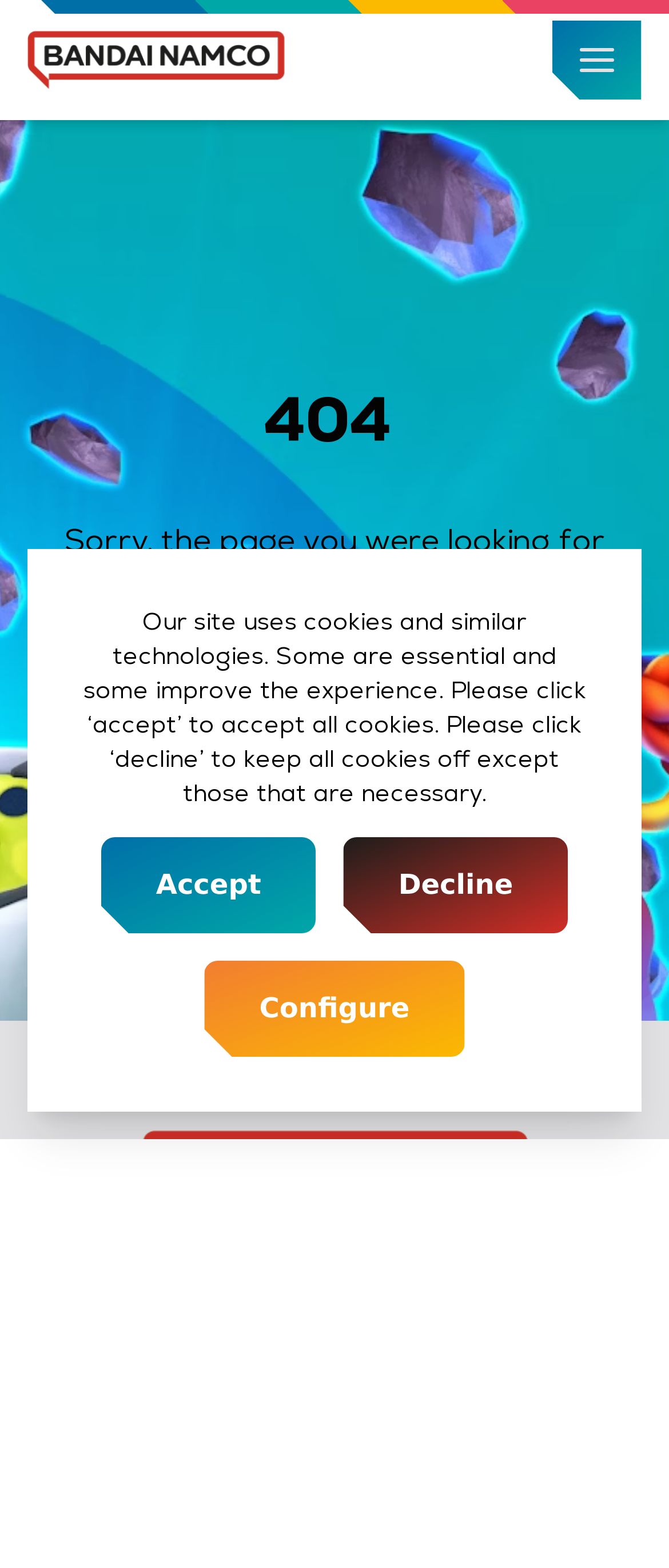Find the bounding box coordinates for the area that should be clicked to accomplish the instruction: "Click the Bandai Namco logo".

[0.212, 0.721, 0.788, 0.778]